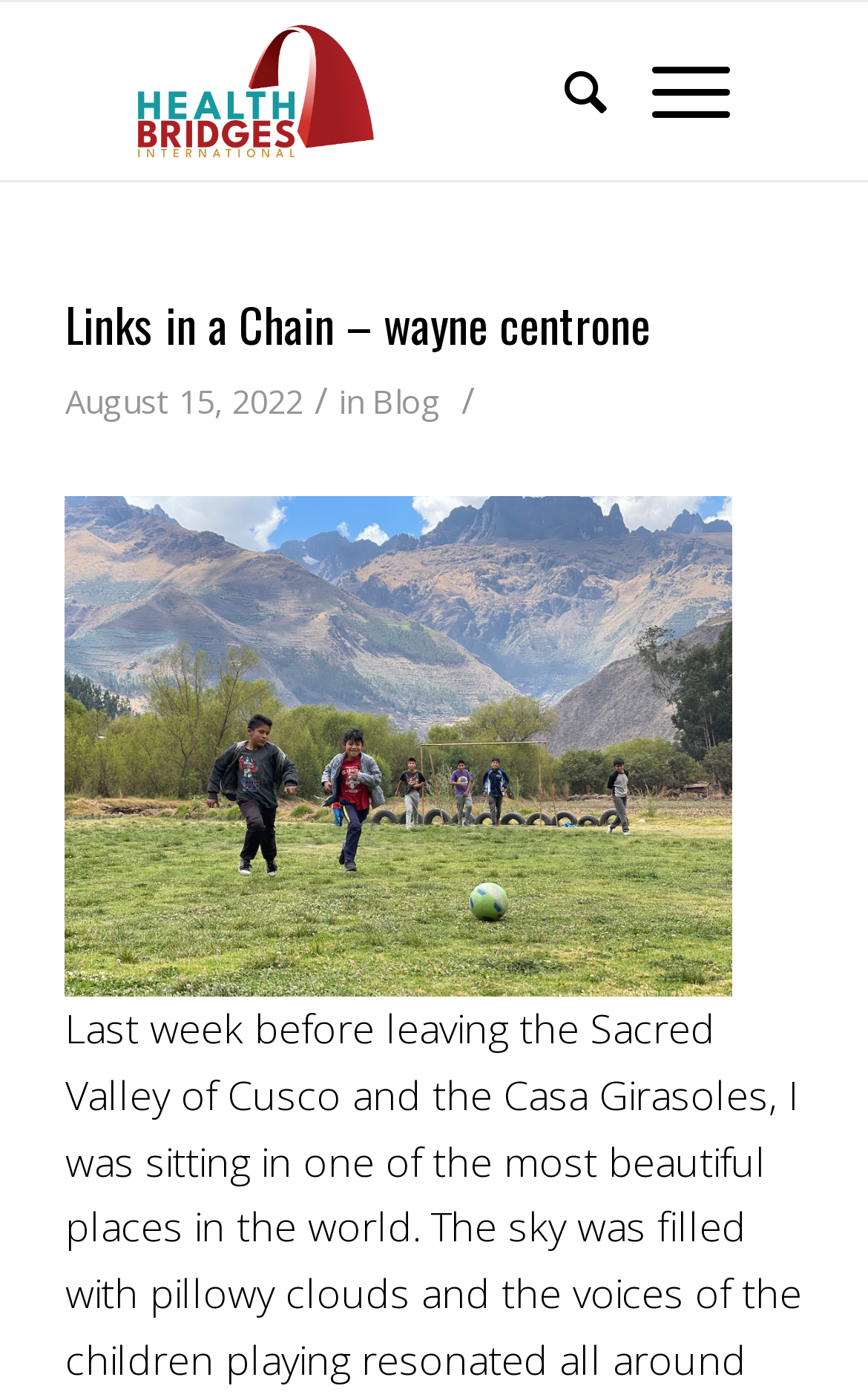Locate the bounding box coordinates of the UI element described by: "alt="Health Bridges International"". Provide the coordinates as four float numbers between 0 and 1, formatted as [left, top, right, bottom].

[0.16, 0.002, 0.704, 0.129]